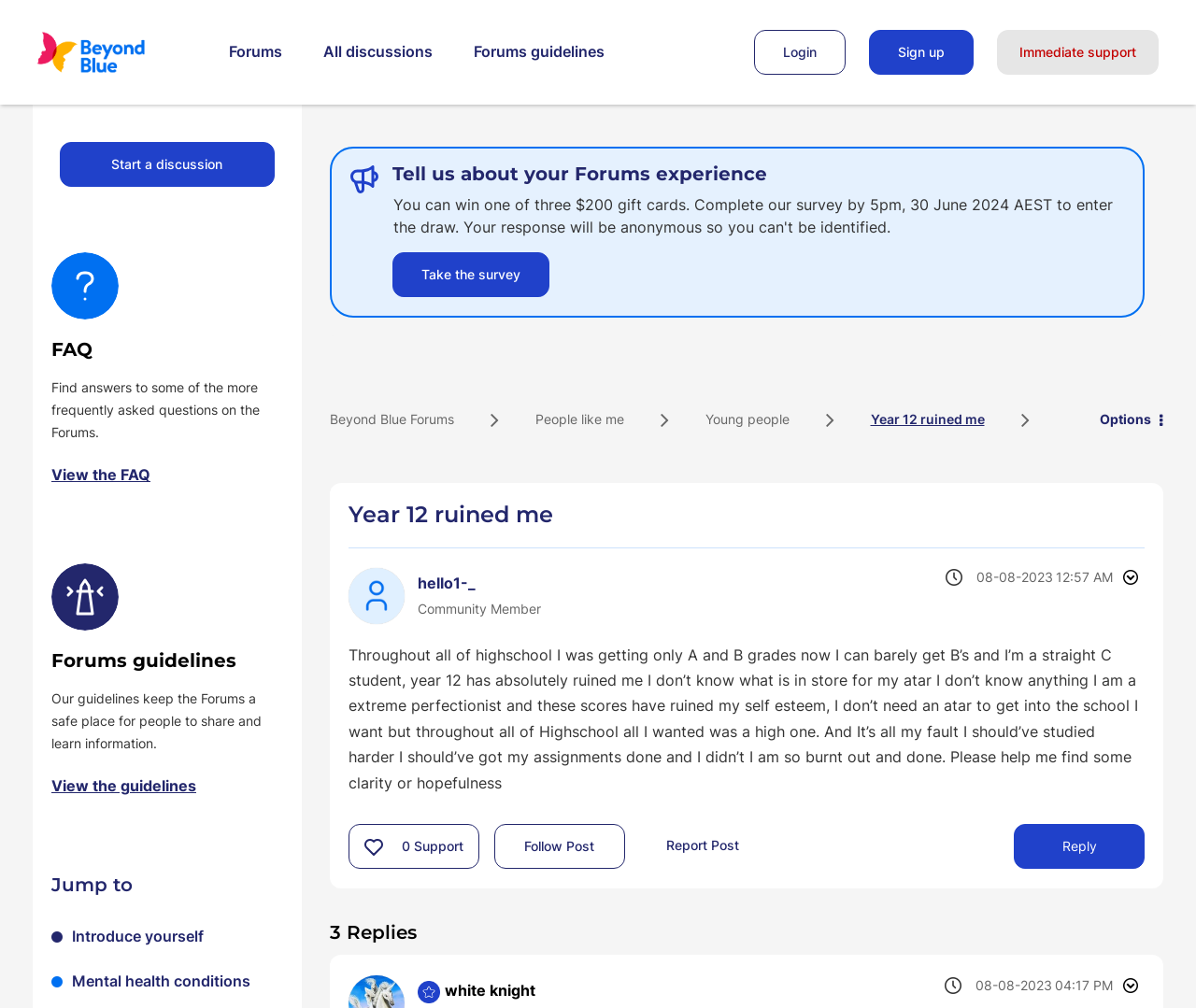Please locate the bounding box coordinates of the element that should be clicked to complete the given instruction: "View the profile of 'hello1-_'".

[0.349, 0.569, 0.397, 0.587]